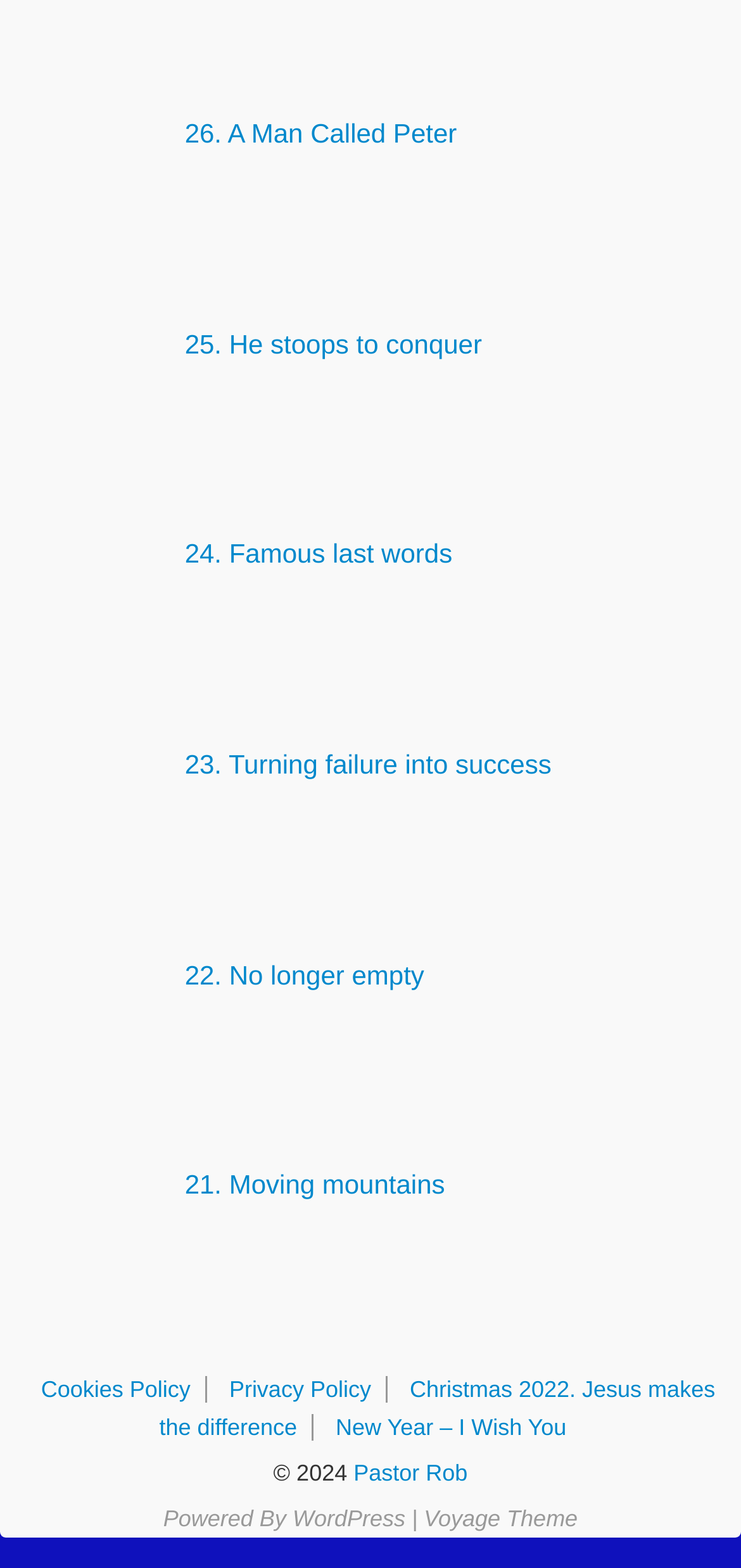Answer the question in one word or a short phrase:
What is the copyright year of the webpage?

2024